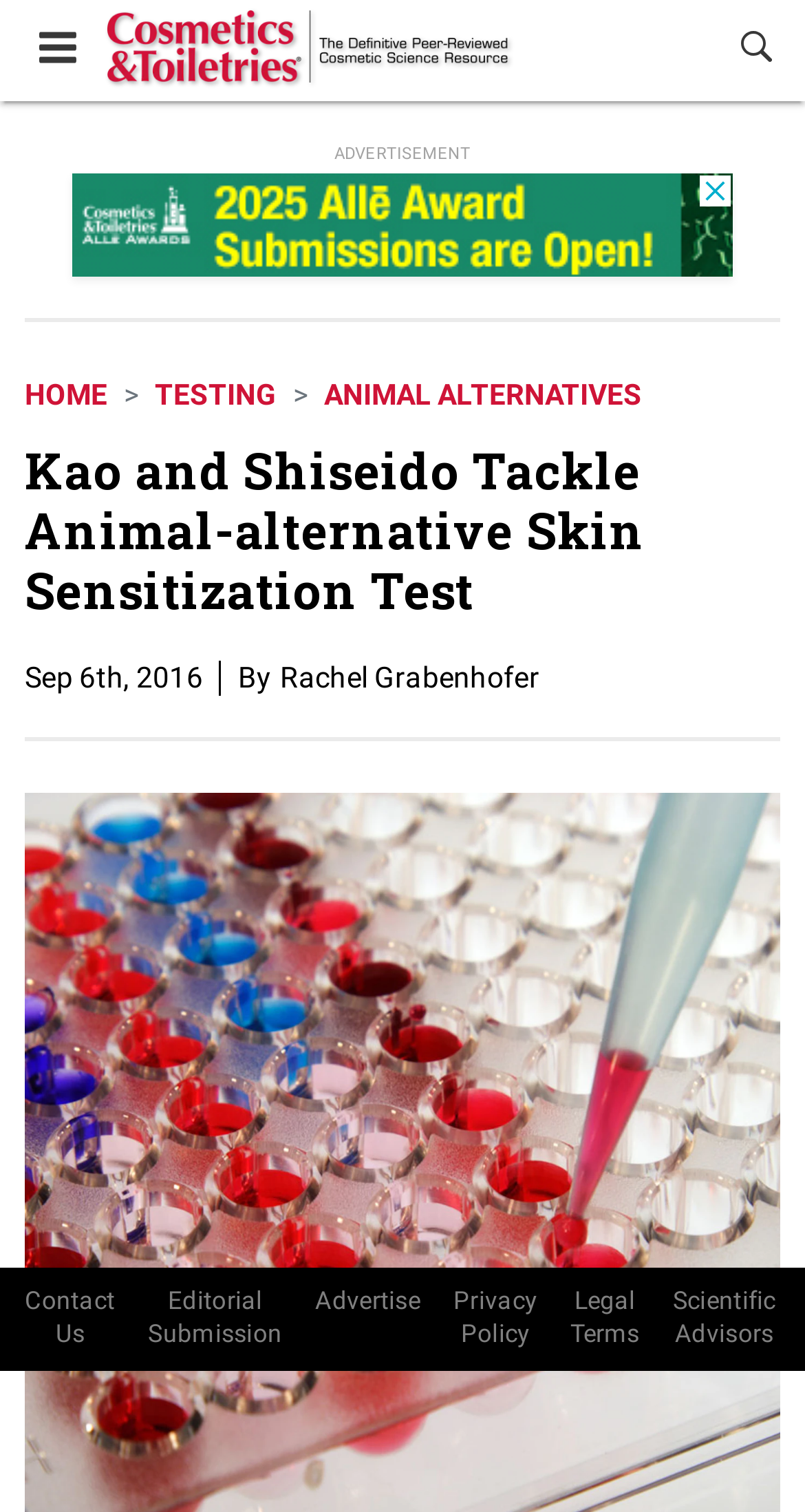How many links are there in the breadcrumb navigation?
Answer the question in a detailed and comprehensive manner.

I counted the number of links in the breadcrumb navigation by looking at the navigation element, which contains three links: 'HOME', 'TESTING', and 'ANIMAL ALTERNATIVES'.